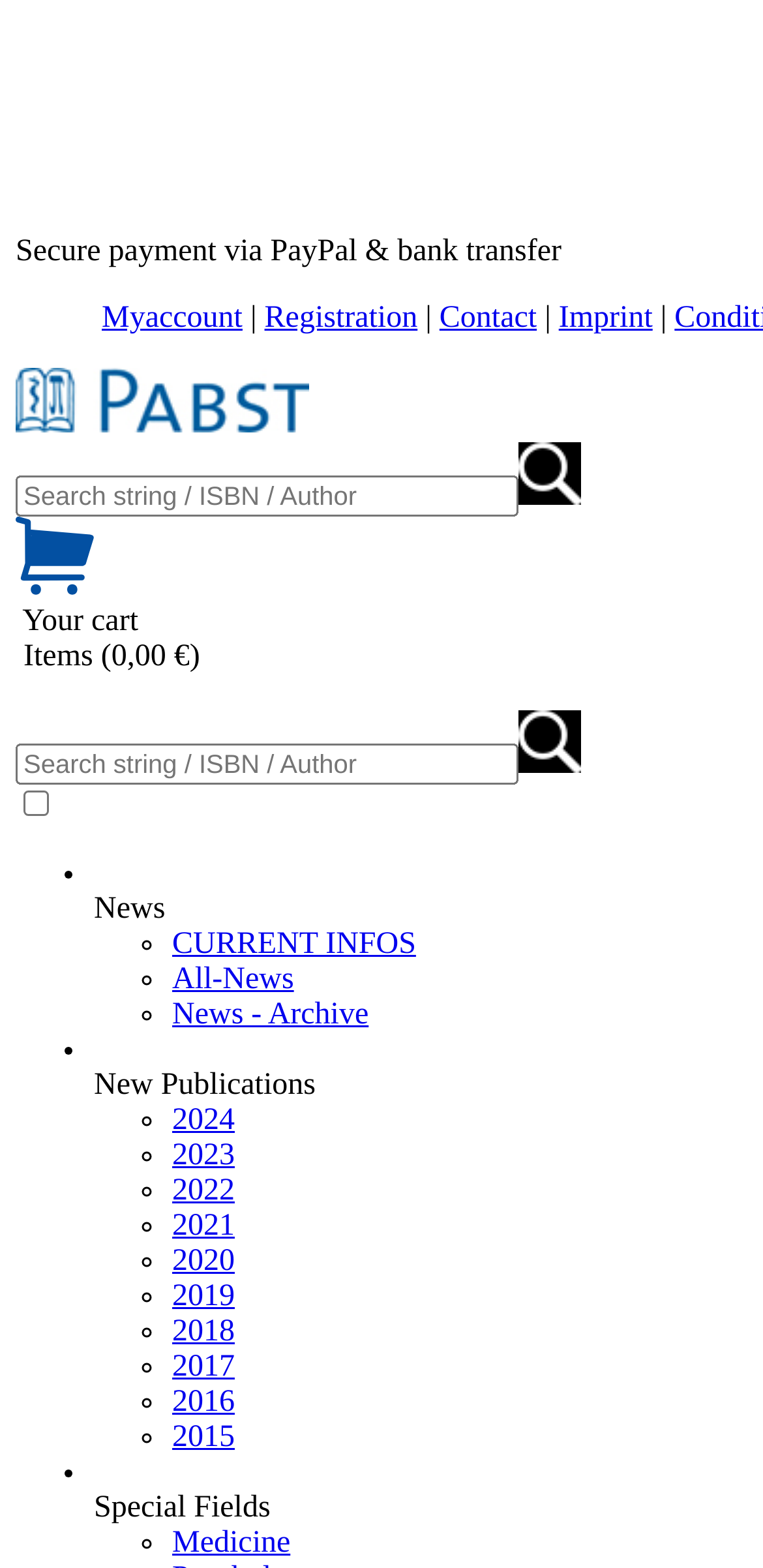Using a single word or phrase, answer the following question: 
What are the categories listed under 'News'?

CURRENT INFOS, All-News, News - Archive